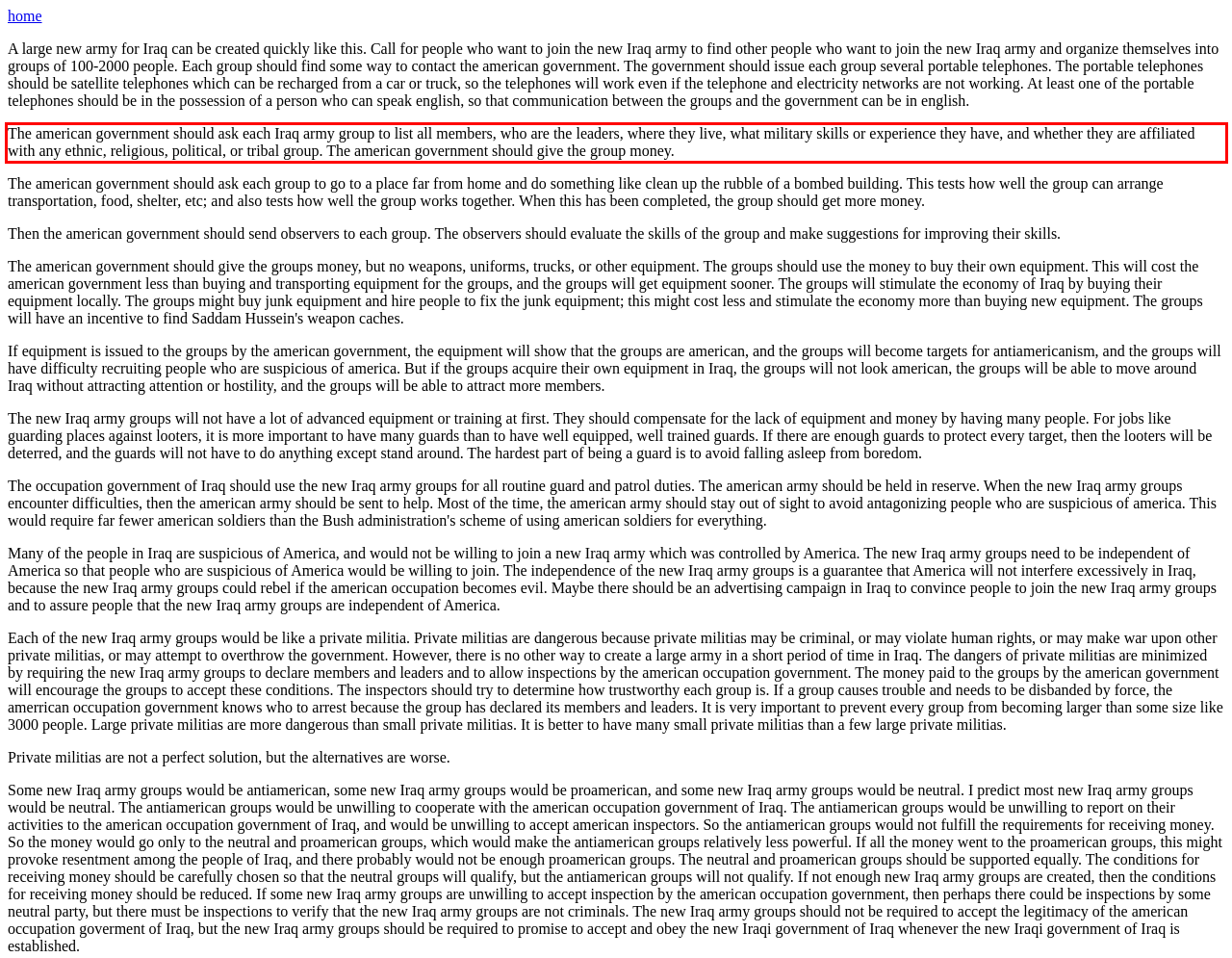Using the provided webpage screenshot, identify and read the text within the red rectangle bounding box.

The american government should ask each Iraq army group to list all members, who are the leaders, where they live, what military skills or experience they have, and whether they are affiliated with any ethnic, religious, political, or tribal group. The american government should give the group money.